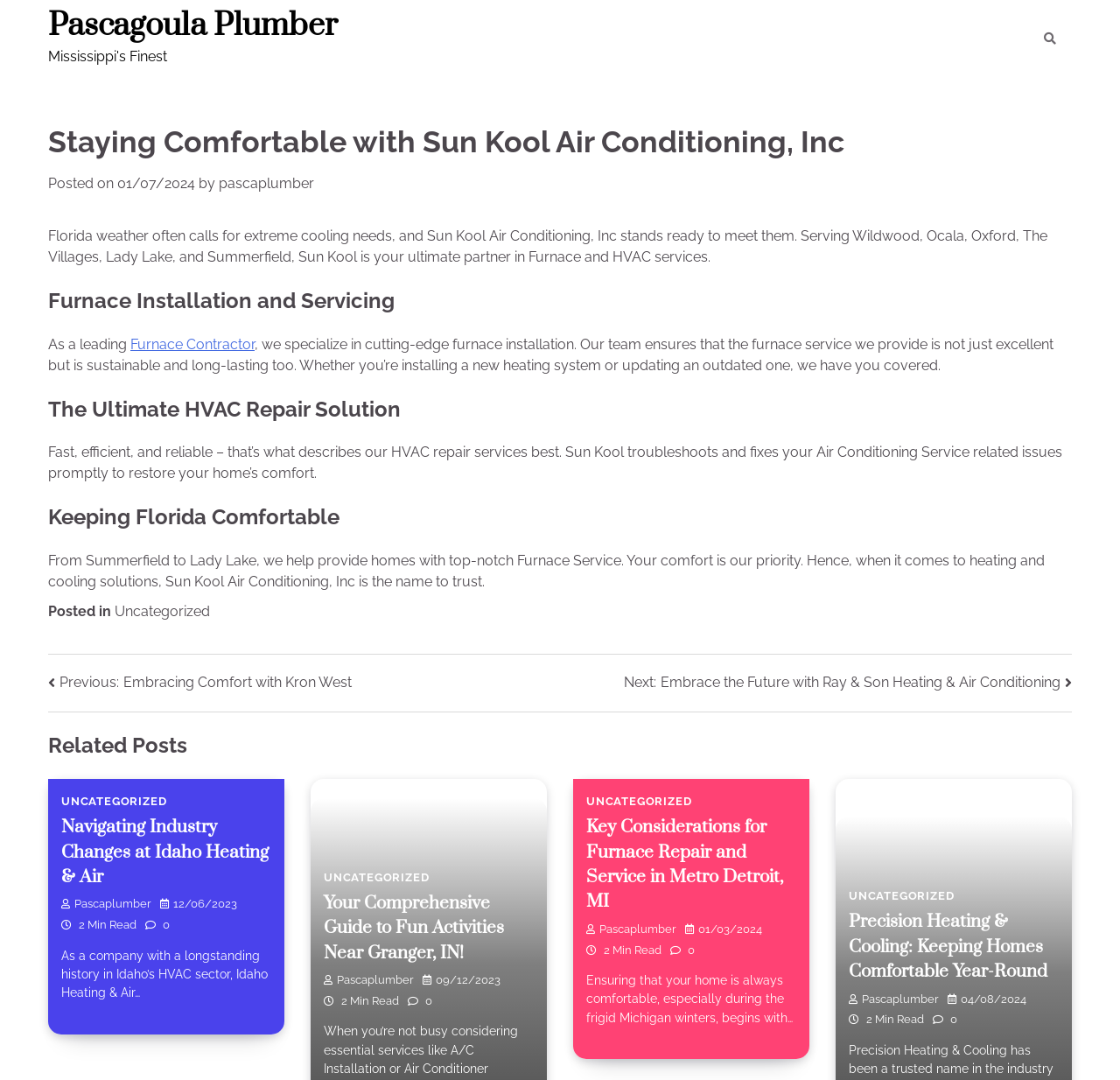Answer the question using only one word or a concise phrase: What is the type of content presented in the 'Related Posts' section?

Blog posts